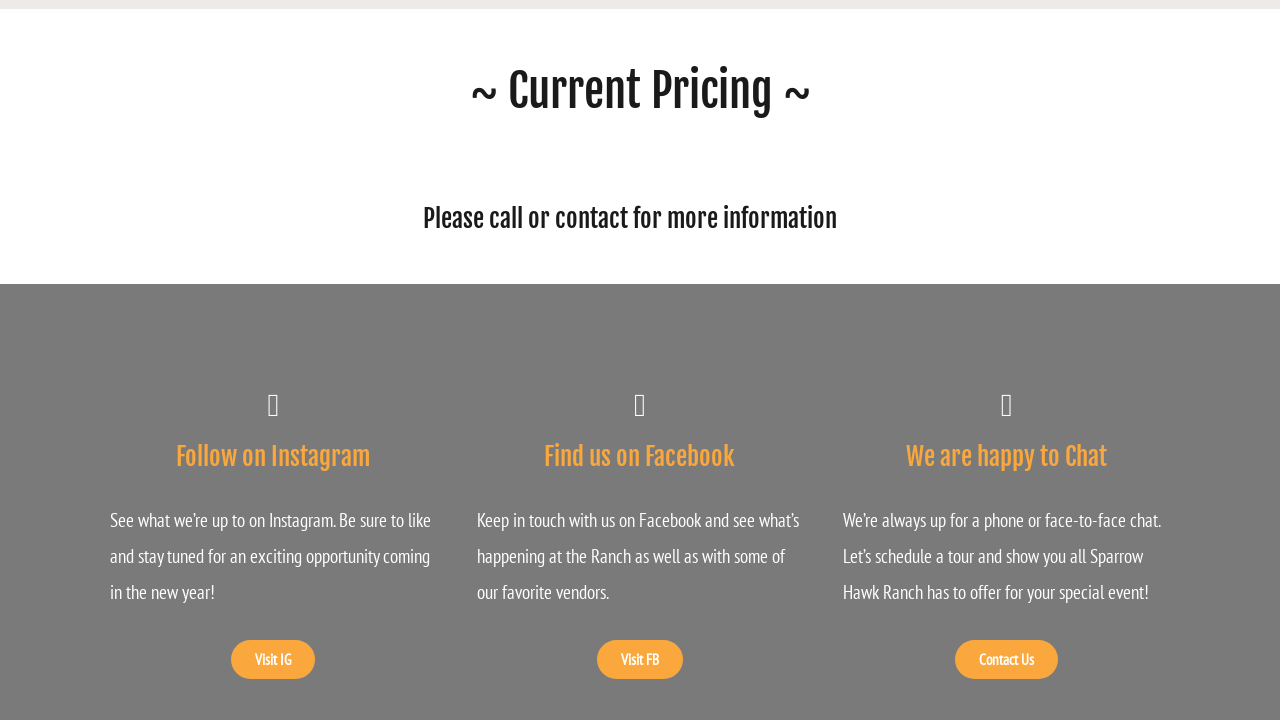What is the purpose of the 'Contact Us' link?
Answer the question with just one word or phrase using the image.

Schedule a tour